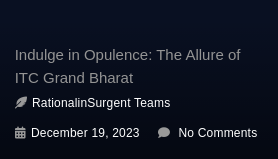Describe the image thoroughly.

The image features a title and metadata for a blog post titled "Indulge in Opulence: The Allure of ITC Grand Bharat." Below the title, you can see the author listed as "RationalinSurgent Teams," indicating the team behind this content. The publication date is noted as December 19, 2023, and it concludes with a comment section that indicates there are currently no comments on the post. The overall aesthetic of the image suggests an elegant and sophisticated theme, likely reflecting the luxurious subject matter of the ITC Grand Bharat.